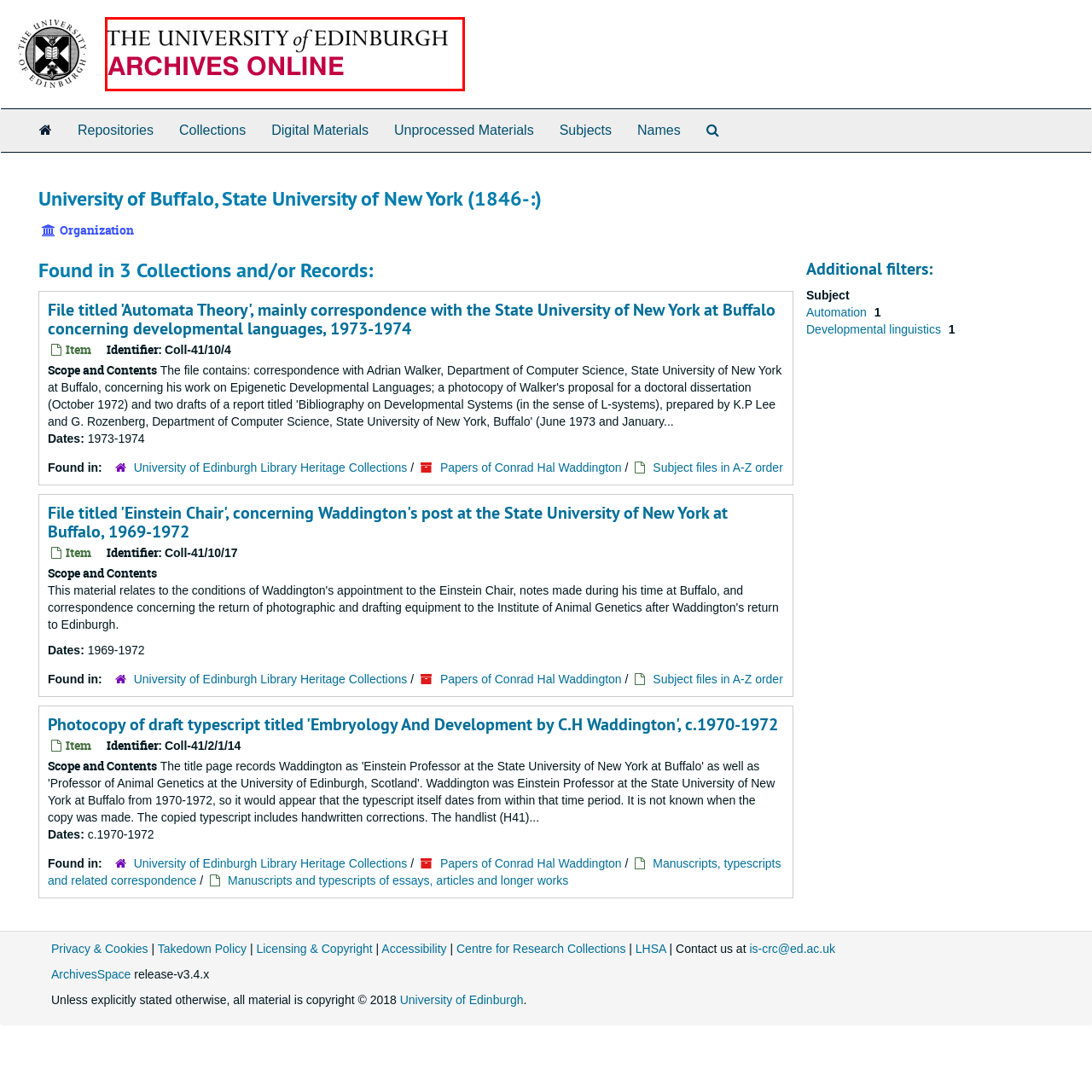Check the area bordered by the red box and provide a single word or phrase as the answer to the question: What is the purpose of the 'Archives Online' section?

Accessing historical documents and collections